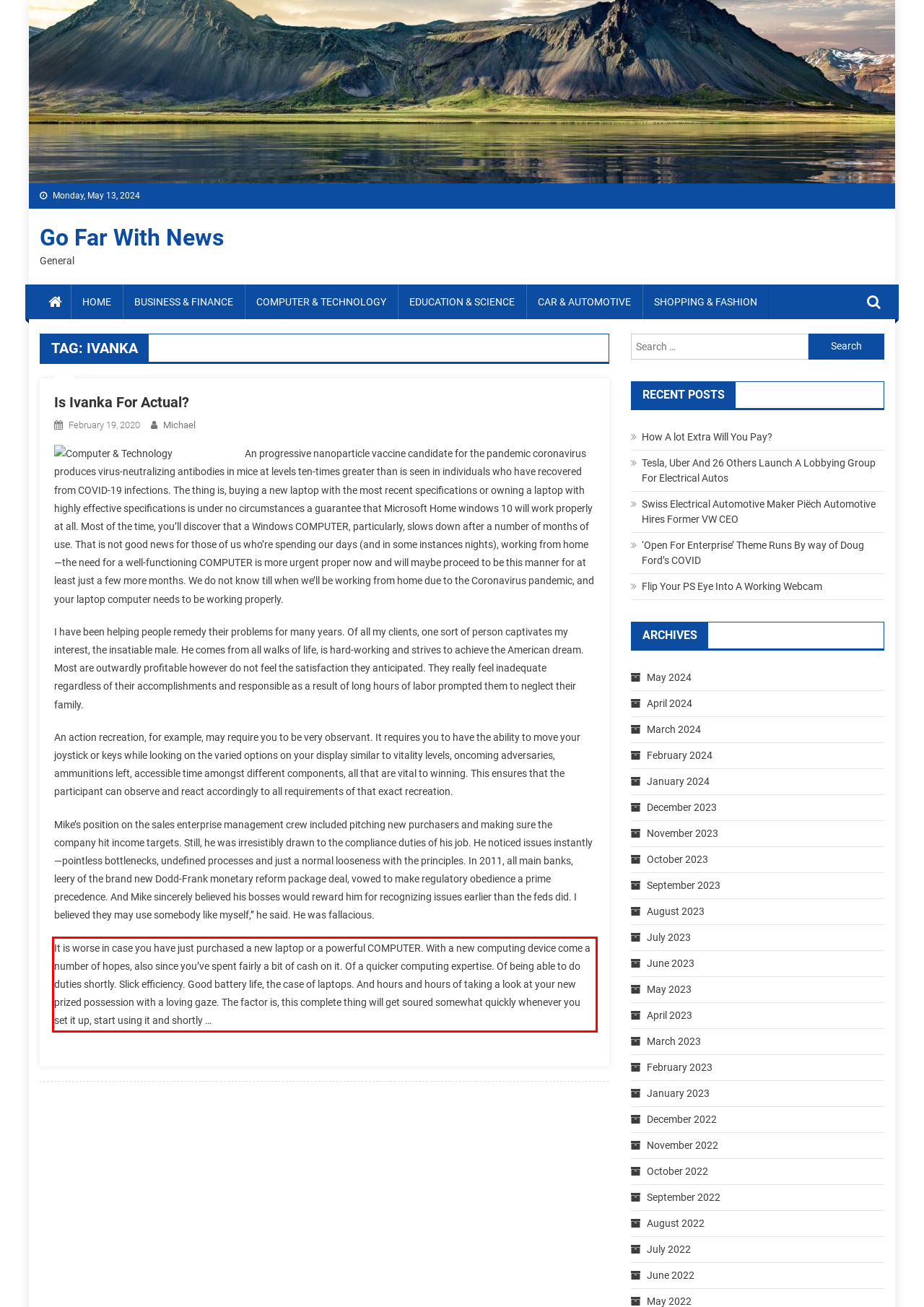Please examine the webpage screenshot and extract the text within the red bounding box using OCR.

It is worse in case you have just purchased a new laptop or a powerful COMPUTER. With a new computing device come a number of hopes, also since you’ve spent fairly a bit of cash on it. Of a quicker computing expertise. Of being able to do duties shortly. Slick efficiency. Good battery life, the case of laptops. And hours and hours of taking a look at your new prized possession with a loving gaze. The factor is, this complete thing will get soured somewhat quickly whenever you set it up, start using it and shortly …